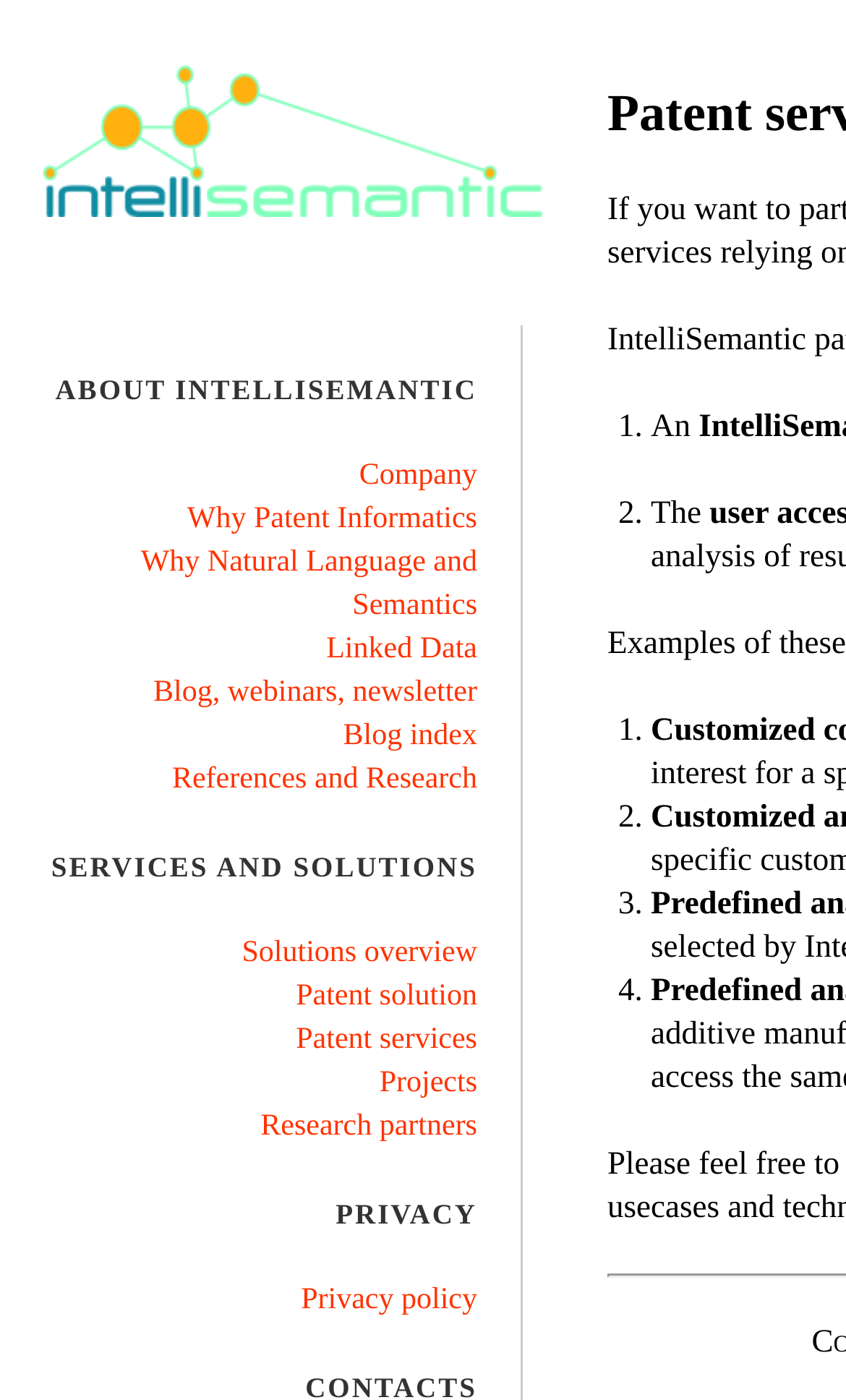Refer to the image and provide an in-depth answer to the question: 
What is the link below 'ABOUT INTELLISEMANTIC'?

Below the heading 'ABOUT INTELLISEMANTIC' at coordinates [0.051, 0.263, 0.564, 0.294], I found a link element with the text 'Company' at coordinates [0.424, 0.329, 0.564, 0.352], which suggests it is the link below the heading.